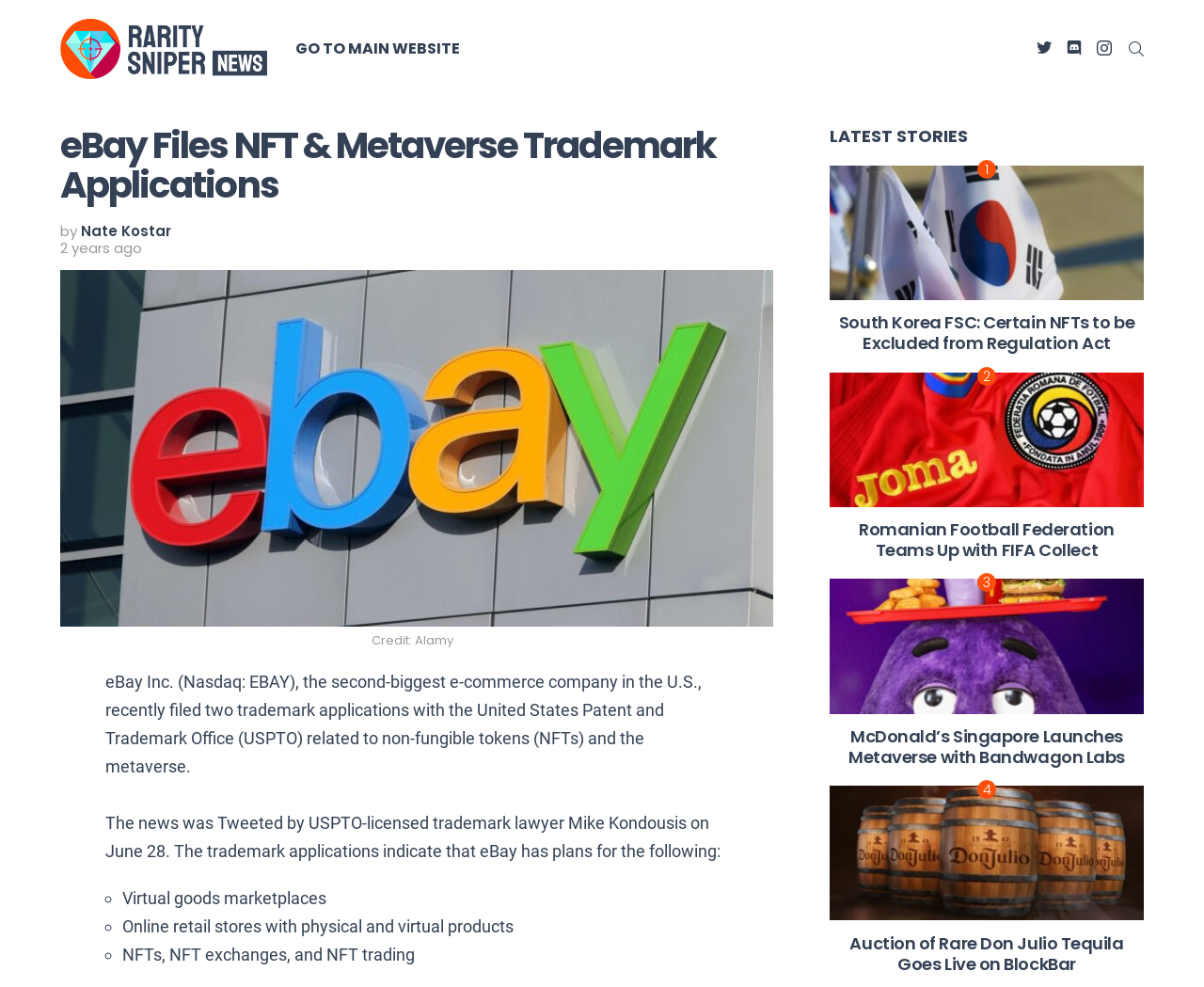Respond to the question below with a single word or phrase:
Who tweeted about eBay's trademark applications?

Mike Kondousis